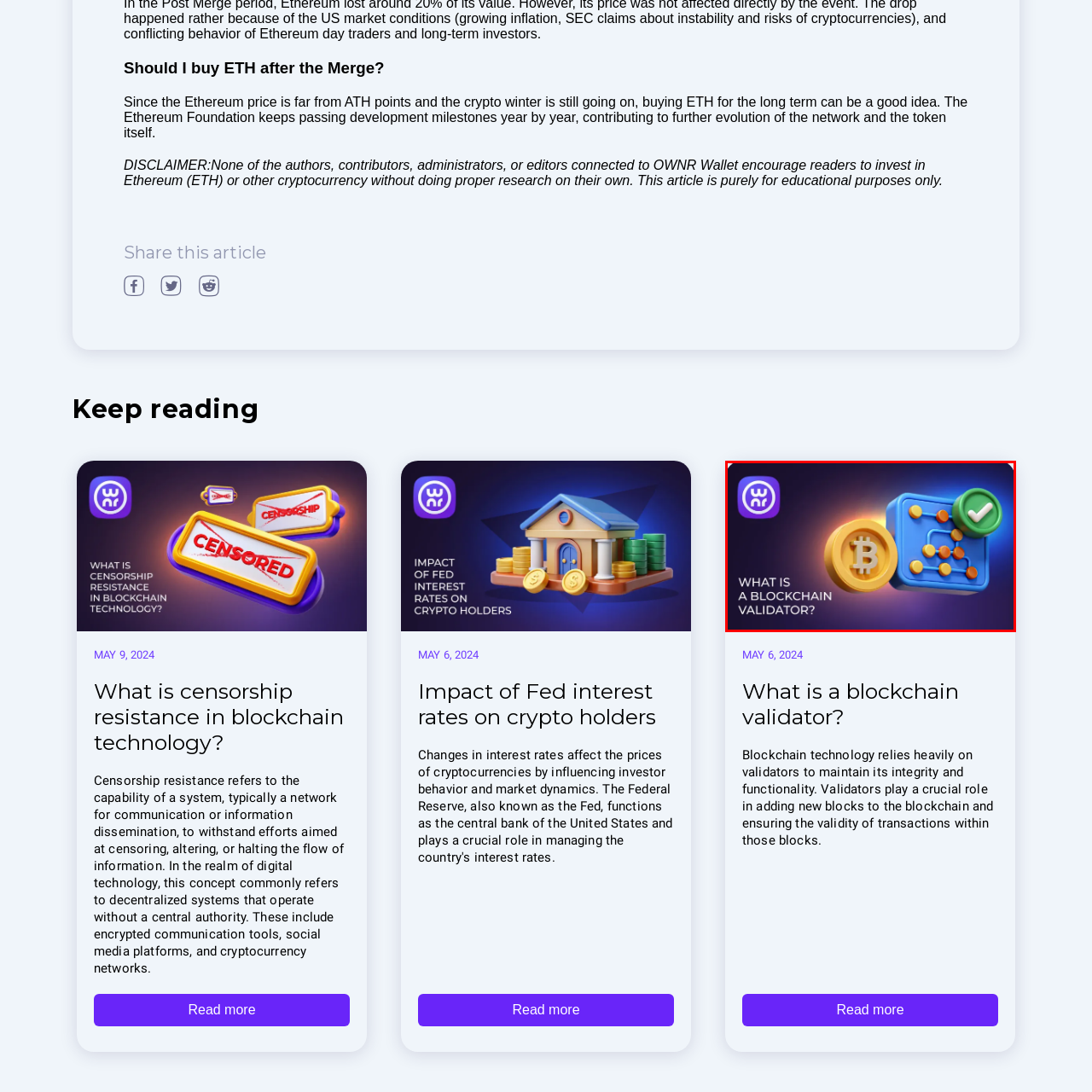Give a thorough and detailed explanation of the image enclosed by the red border.

The image visually explores the concept of a "blockchain validator," highlighted by vibrant graphics. It features a stylized Bitcoin symbol alongside a colorful representation of a blockchain, illustrated with nodes and connections, and a checkmark indicating validation. The composition is framed by the logo of a digital wallet service, suggesting a focus on cryptocurrency and decentralized technology. This design not only captures attention but also encapsulates the essential role that validators play in maintaining the integrity and functionality of blockchain networks. The text, "What is a blockchain validator?" invites viewers to delve deeper into understanding this critical aspect of blockchain technology.